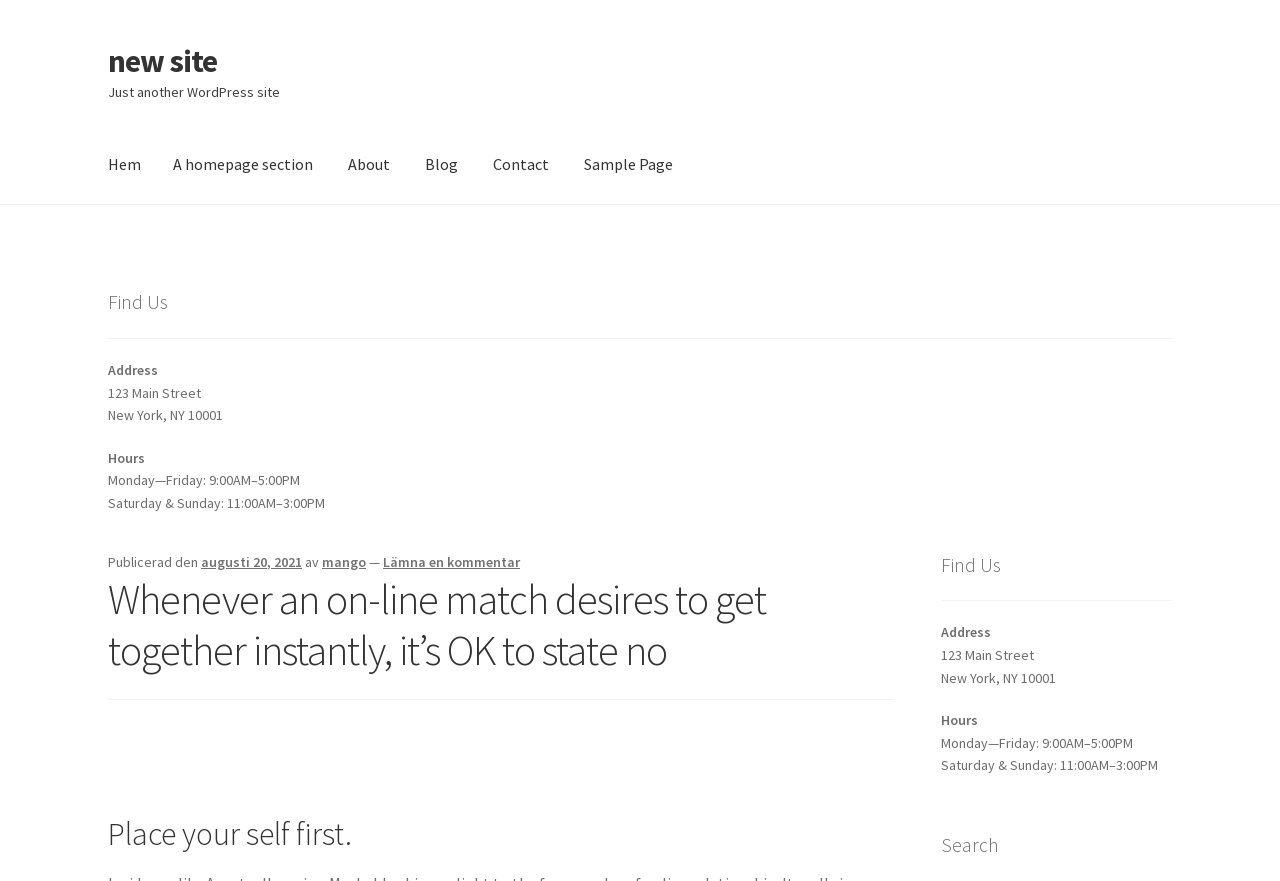Pinpoint the bounding box coordinates of the element to be clicked to execute the instruction: "contact us".

[0.373, 0.143, 0.441, 0.231]